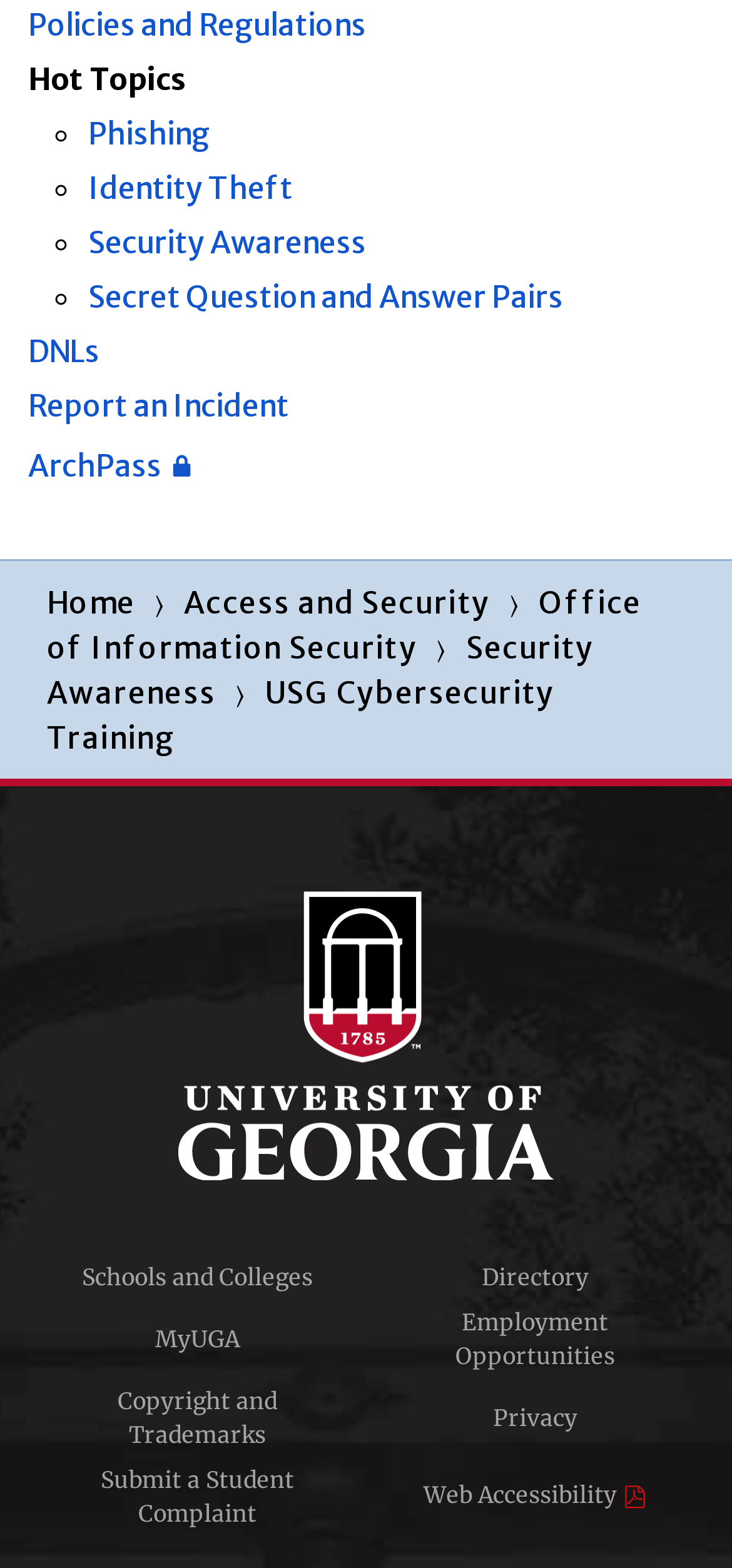From the screenshot, find the bounding box of the UI element matching this description: "Submit a Student Complaint". Supply the bounding box coordinates in the form [left, top, right, bottom], each a float between 0 and 1.

[0.038, 0.929, 0.5, 0.98]